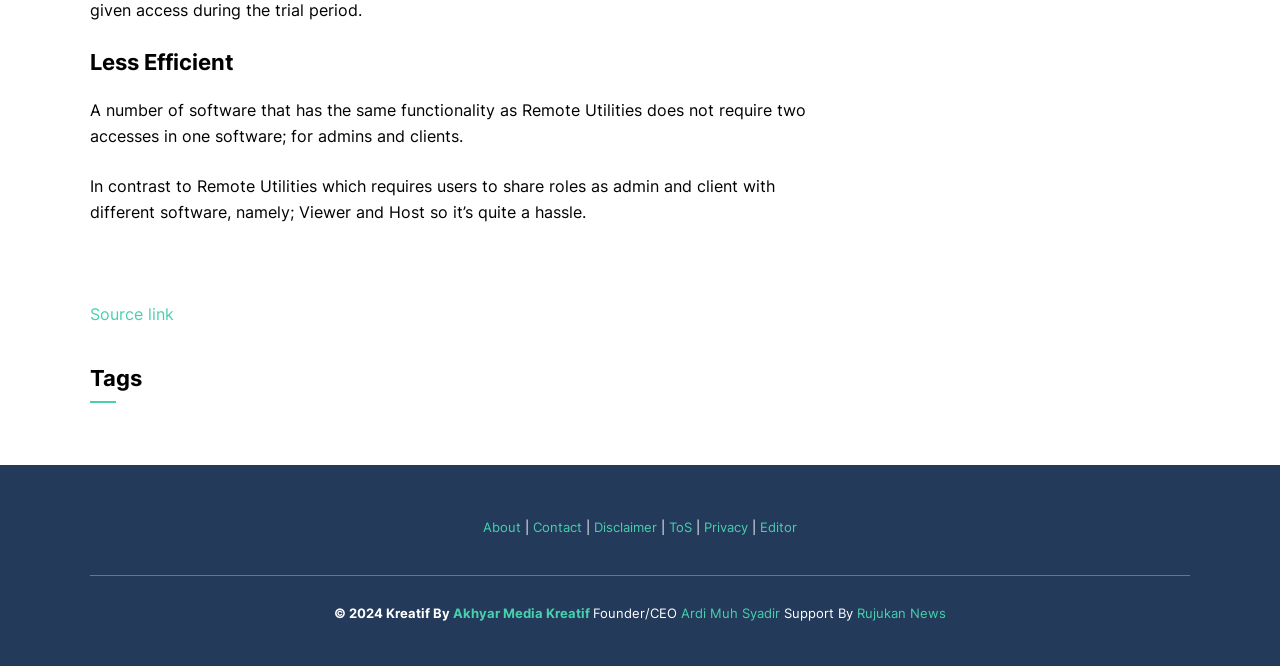Pinpoint the bounding box coordinates of the clickable element to carry out the following instruction: "click the phone icon to call (240) 760-2420."

None